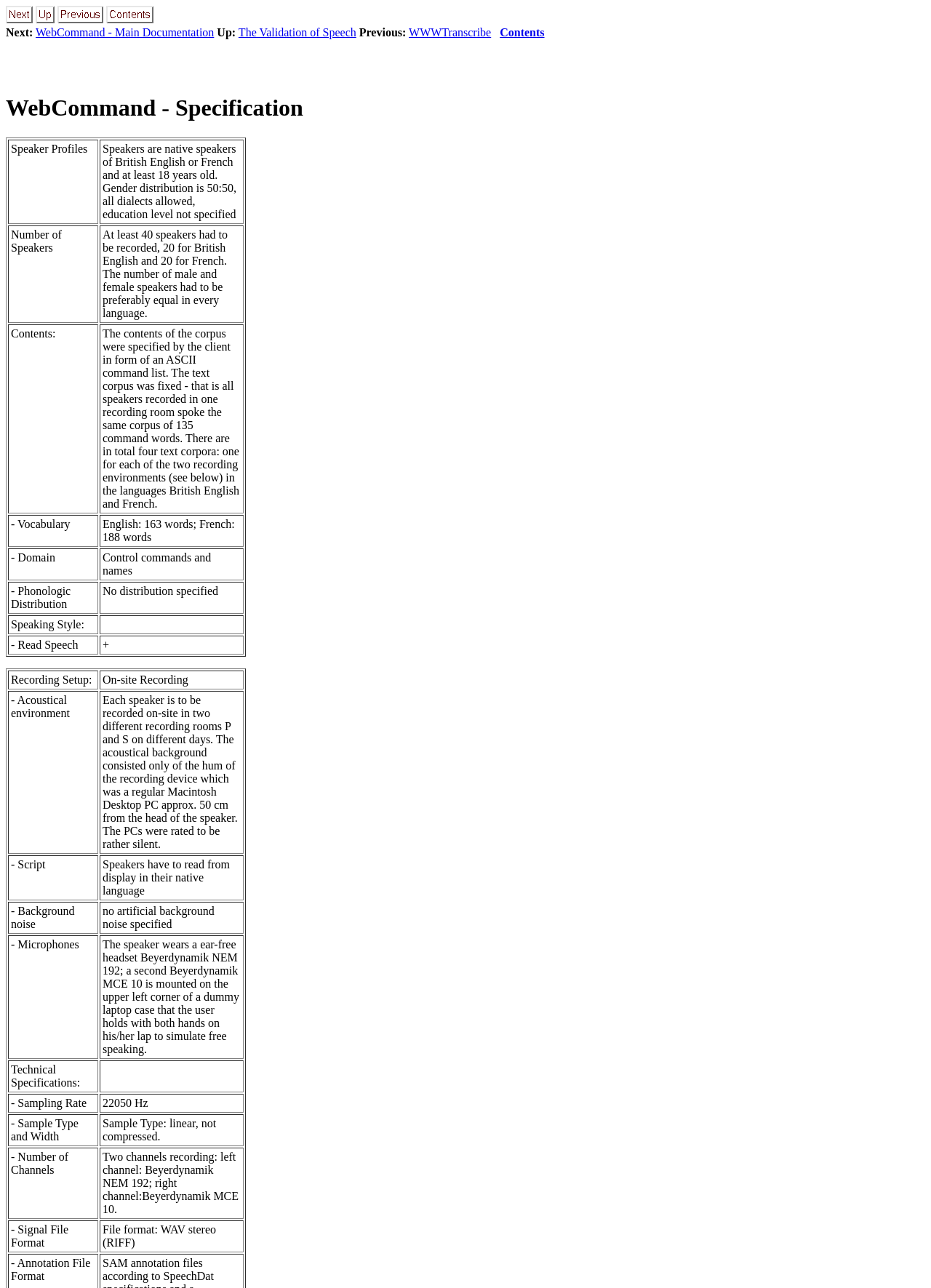What is the domain of the control commands?
Could you answer the question with a detailed and thorough explanation?

In the table, under the 'Domain' section, it is specified that the domain of the control commands is control commands and names.